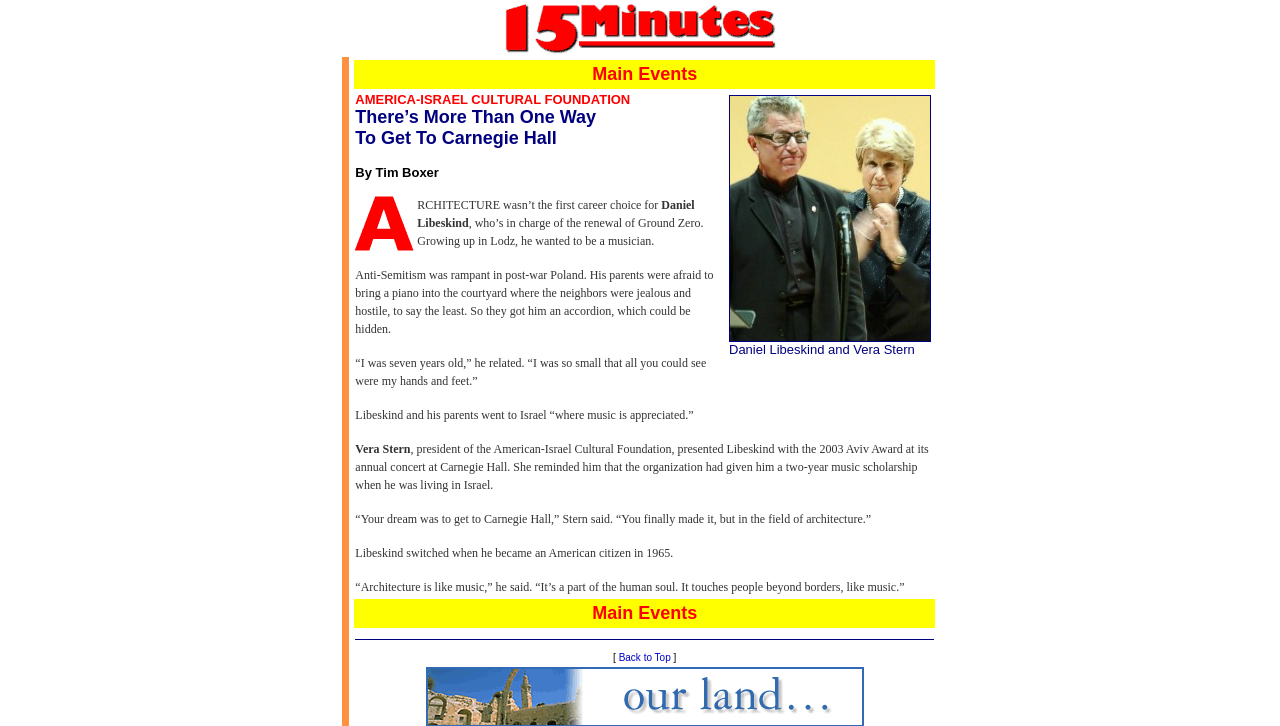Based on the visual content of the image, answer the question thoroughly: What was Daniel Libeskind's first career choice?

I found the answer by reading the text in the StaticText elements and finding the sentence that mentions Daniel Libeskind's first career choice, which states 'Growing up in Lodz, he wanted to be a musician'.